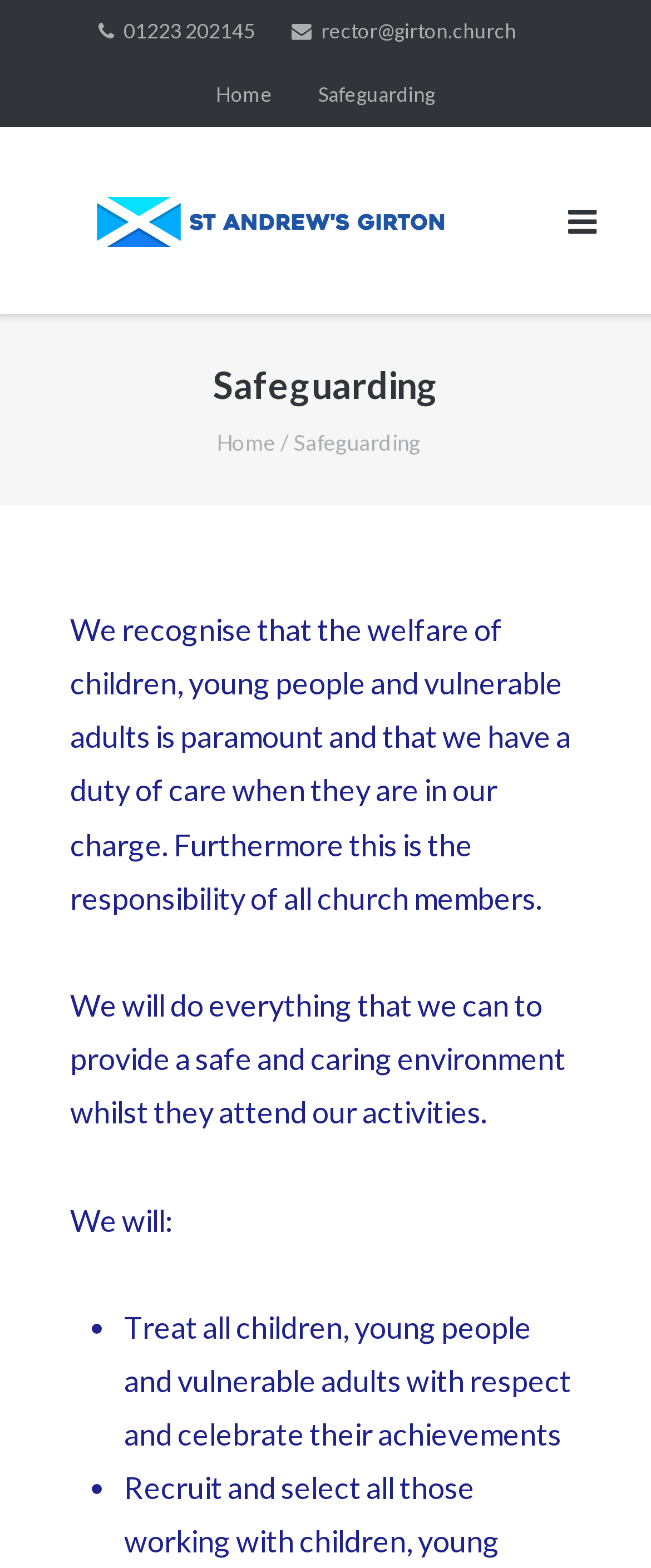What is the phone number on the webpage?
Based on the screenshot, answer the question with a single word or phrase.

01223 202145